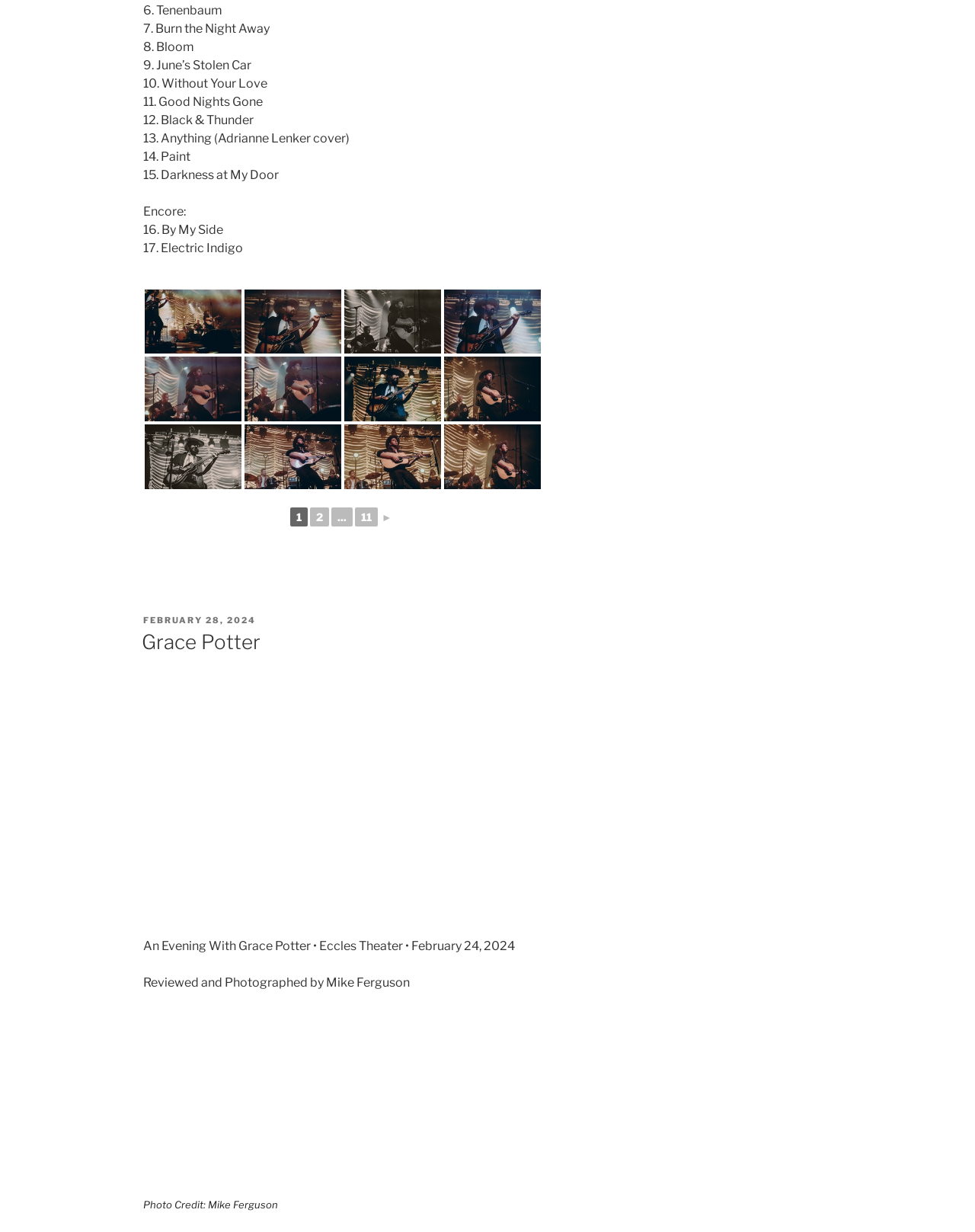Determine the bounding box coordinates for the element that should be clicked to follow this instruction: "Click on the link to view FEBRUARY 28, 2024". The coordinates should be given as four float numbers between 0 and 1, in the format [left, top, right, bottom].

[0.147, 0.499, 0.262, 0.508]